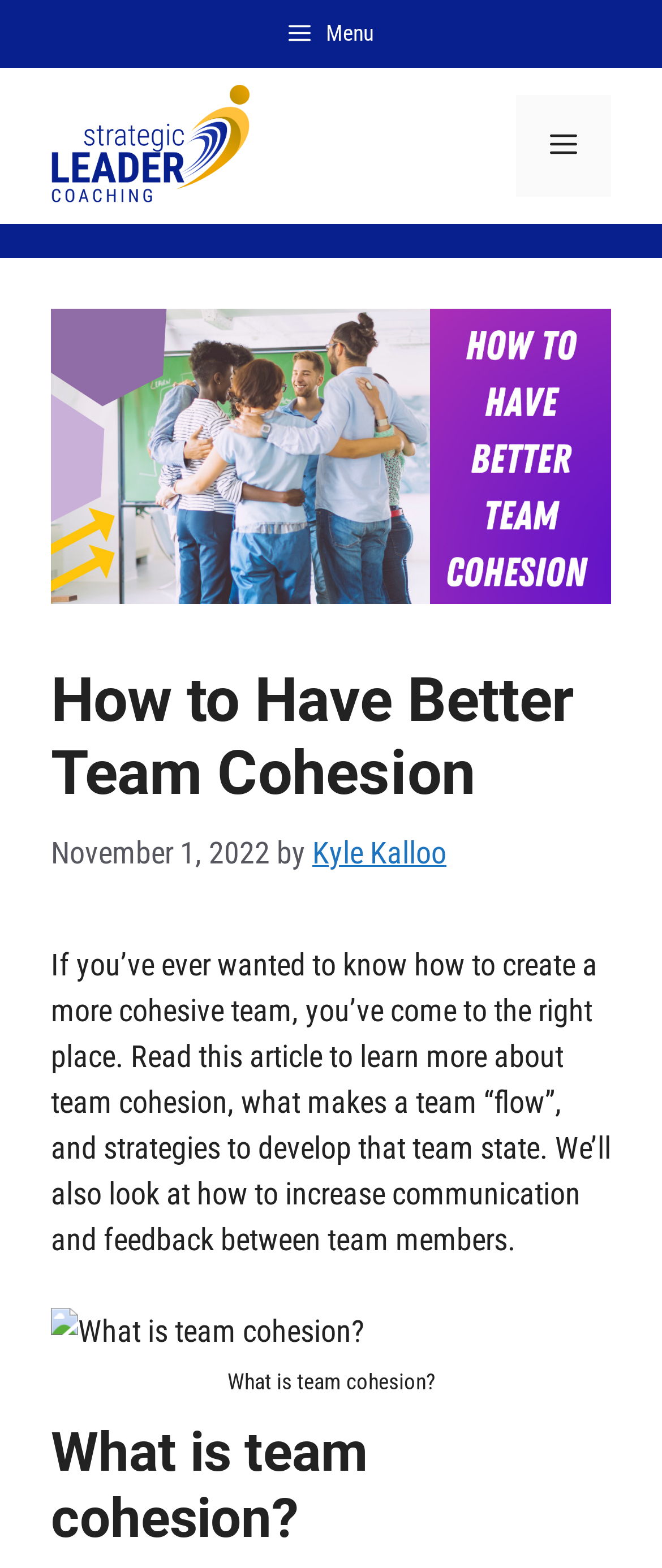What is the purpose of the article?
Based on the image, answer the question with as much detail as possible.

The purpose of the article can be inferred from the introductory text which states 'If you’ve ever wanted to know how to create a more cohesive team, you’ve come to the right place. Read this article to learn more about team cohesion...'.